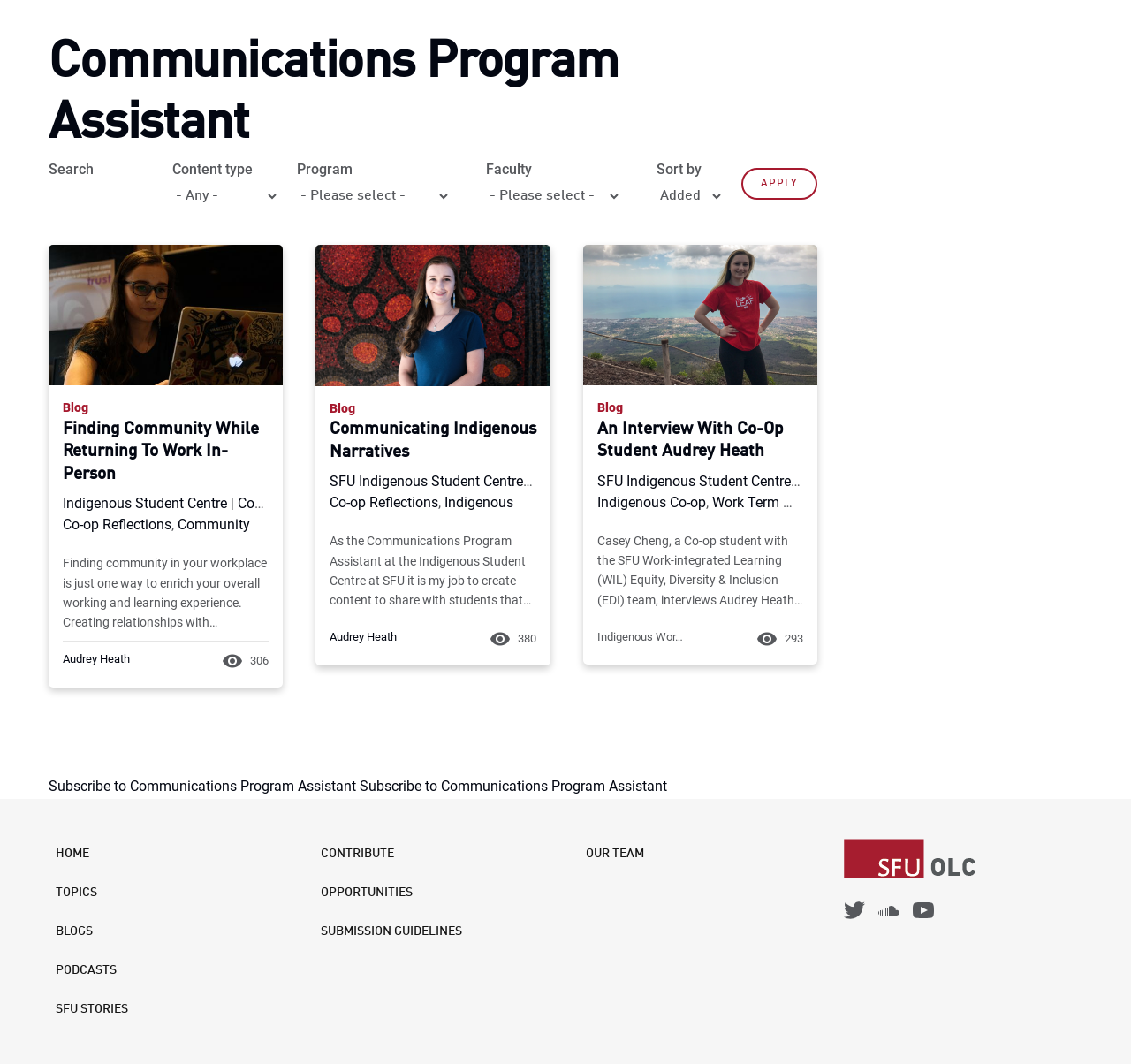Bounding box coordinates are specified in the format (top-left x, top-left y, bottom-right x, bottom-right y). All values are floating point numbers bounded between 0 and 1. Please provide the bounding box coordinate of the region this sentence describes: Audrey Heath

[0.291, 0.593, 0.351, 0.605]